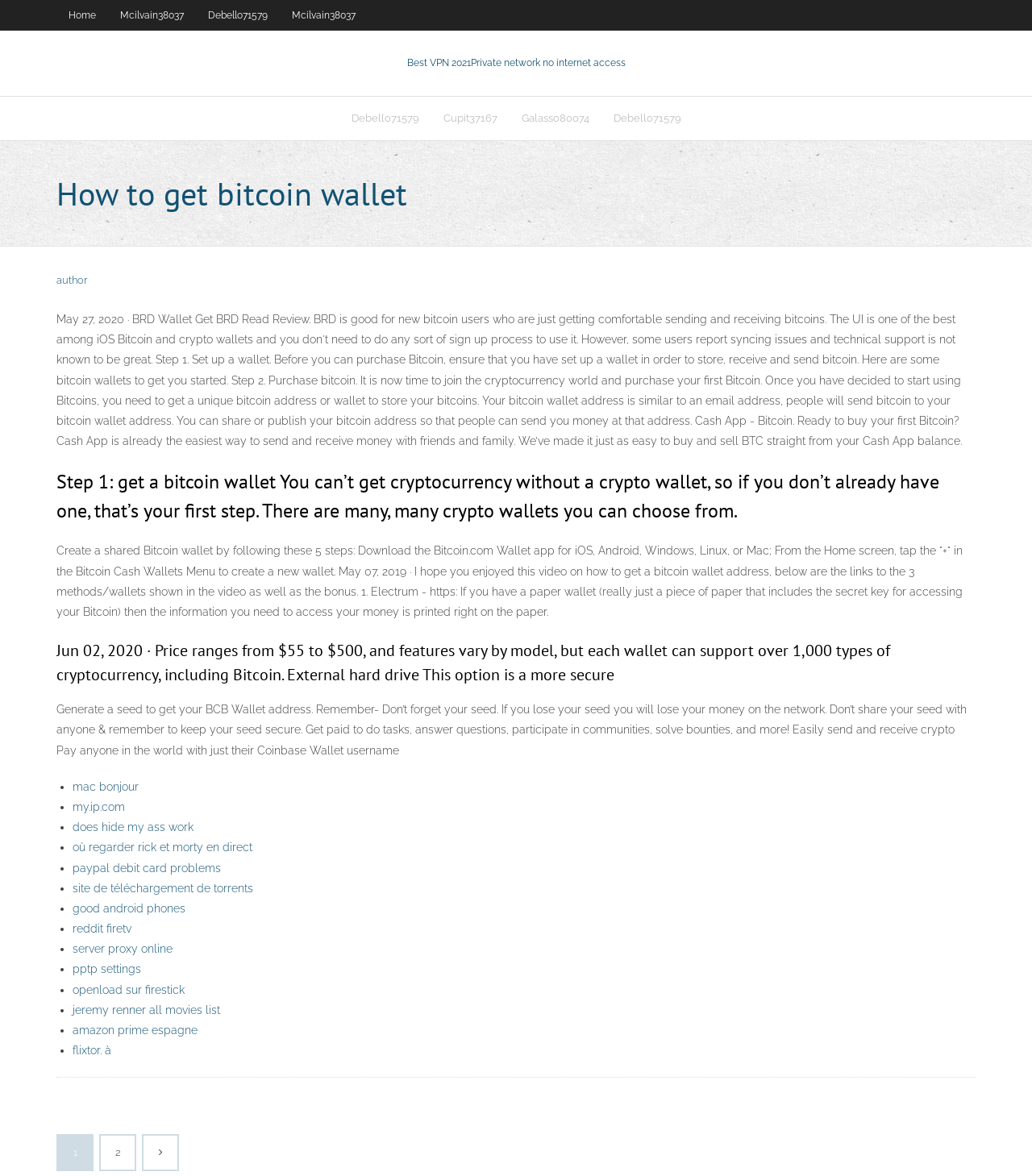Generate the text content of the main headline of the webpage.

How to get bitcoin wallet